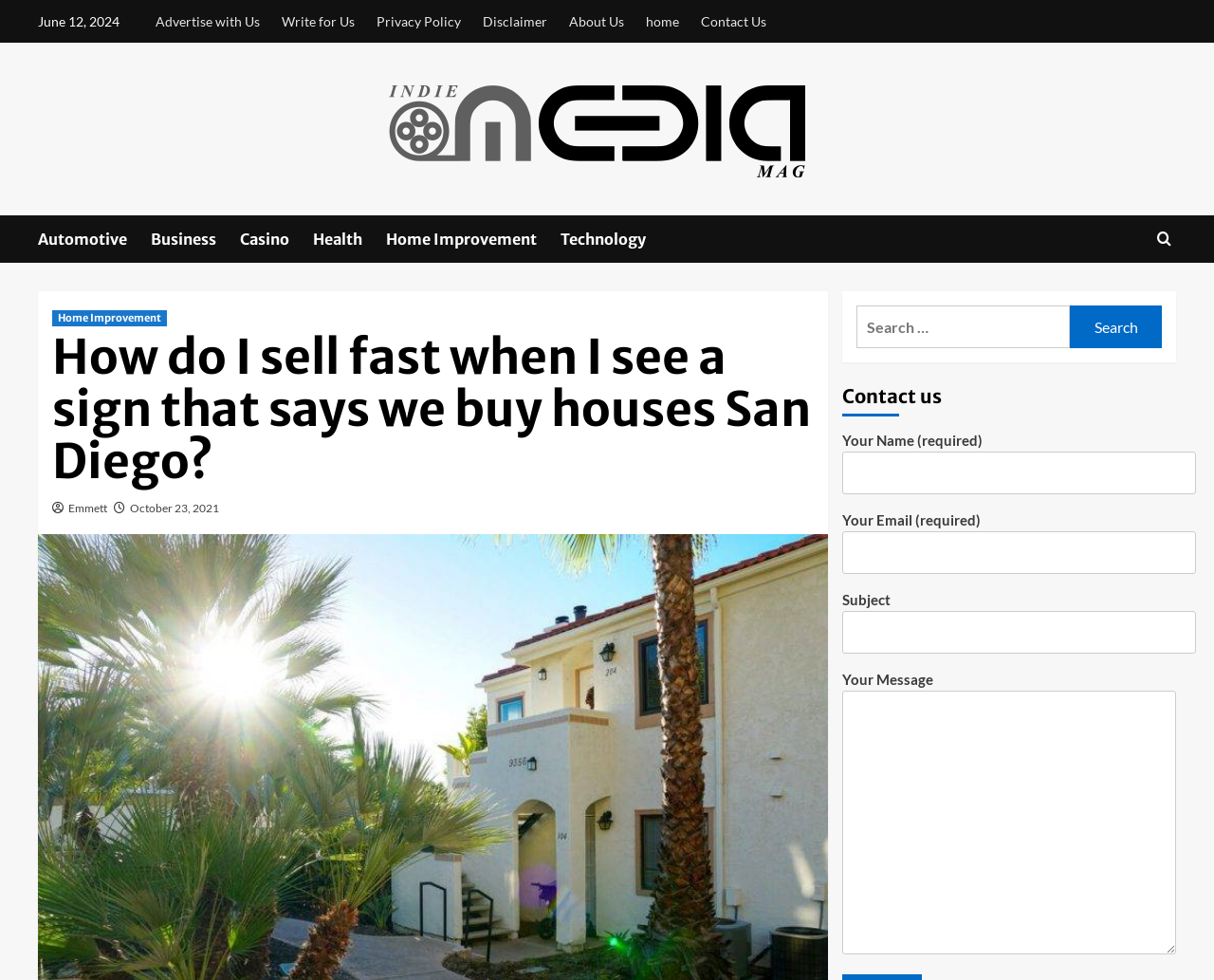Identify the bounding box for the UI element specified in this description: "parent_node: Search for: value="Search"". The coordinates must be four float numbers between 0 and 1, formatted as [left, top, right, bottom].

[0.881, 0.312, 0.957, 0.355]